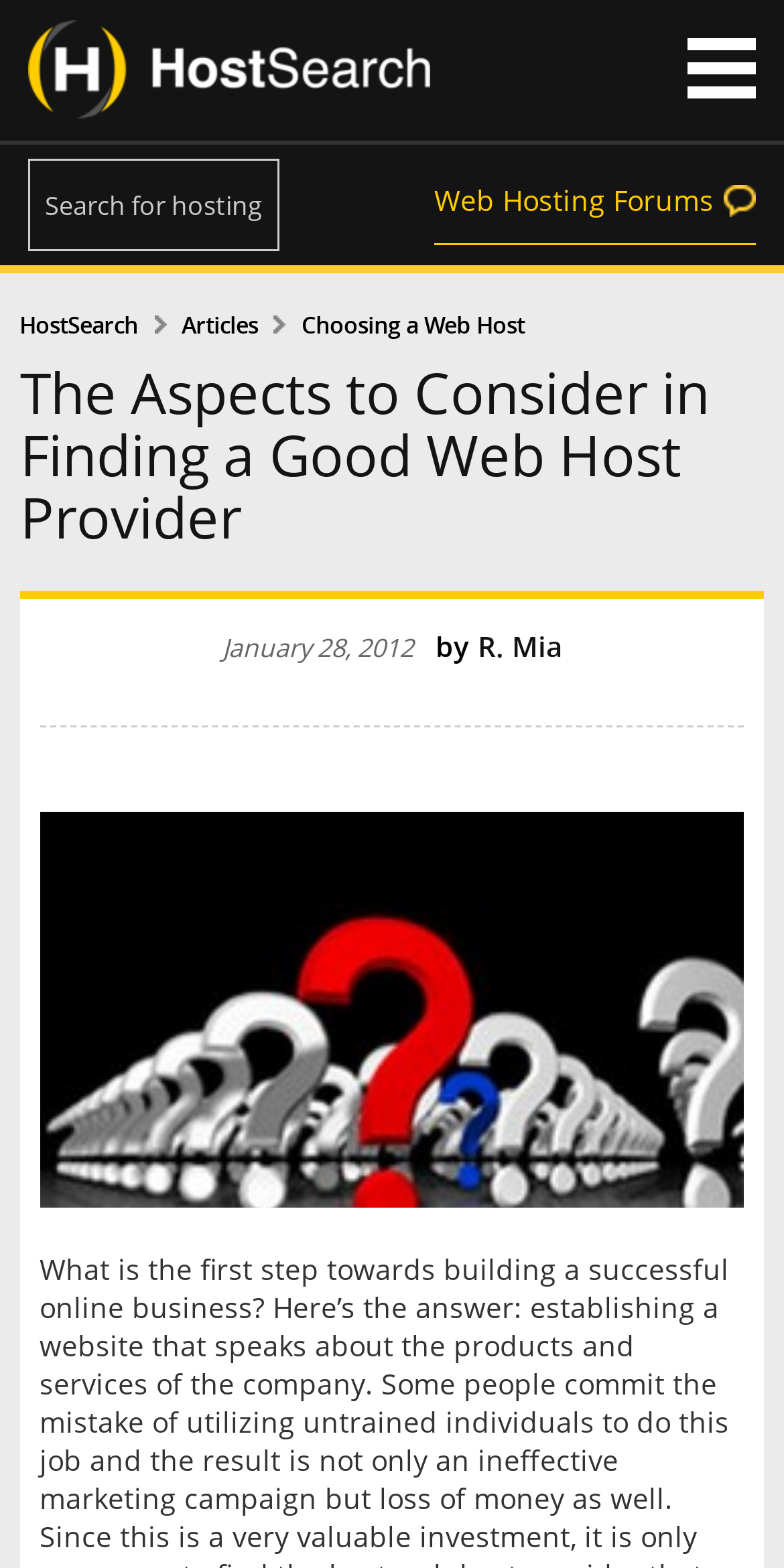How many links are there in the top navigation bar?
Based on the image, provide your answer in one word or phrase.

3